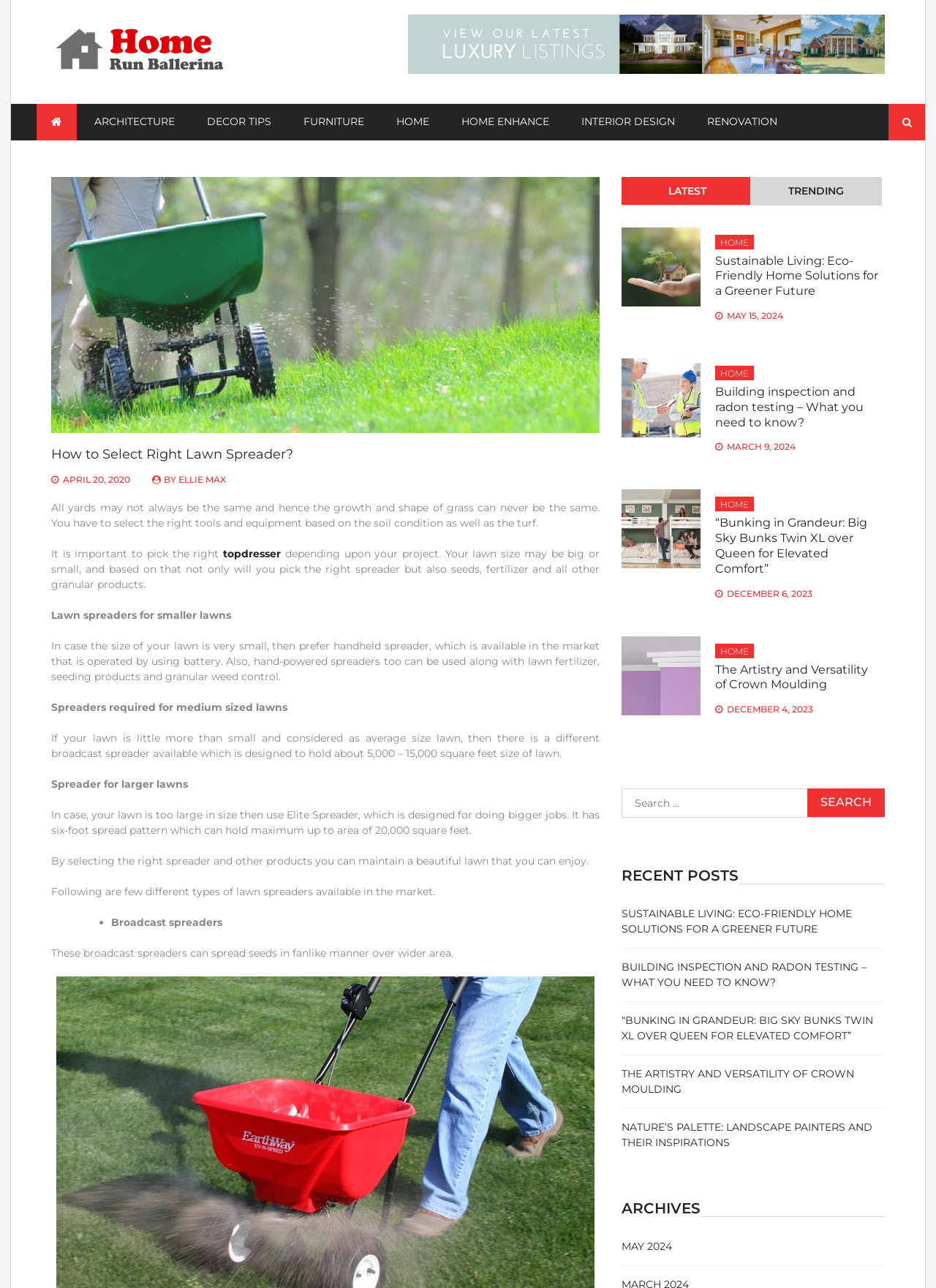From the webpage screenshot, identify the region described by Decor Tips. Provide the bounding box coordinates as (top-left x, top-left y, bottom-right x, bottom-right y), with each value being a floating point number between 0 and 1.

[0.205, 0.081, 0.305, 0.108]